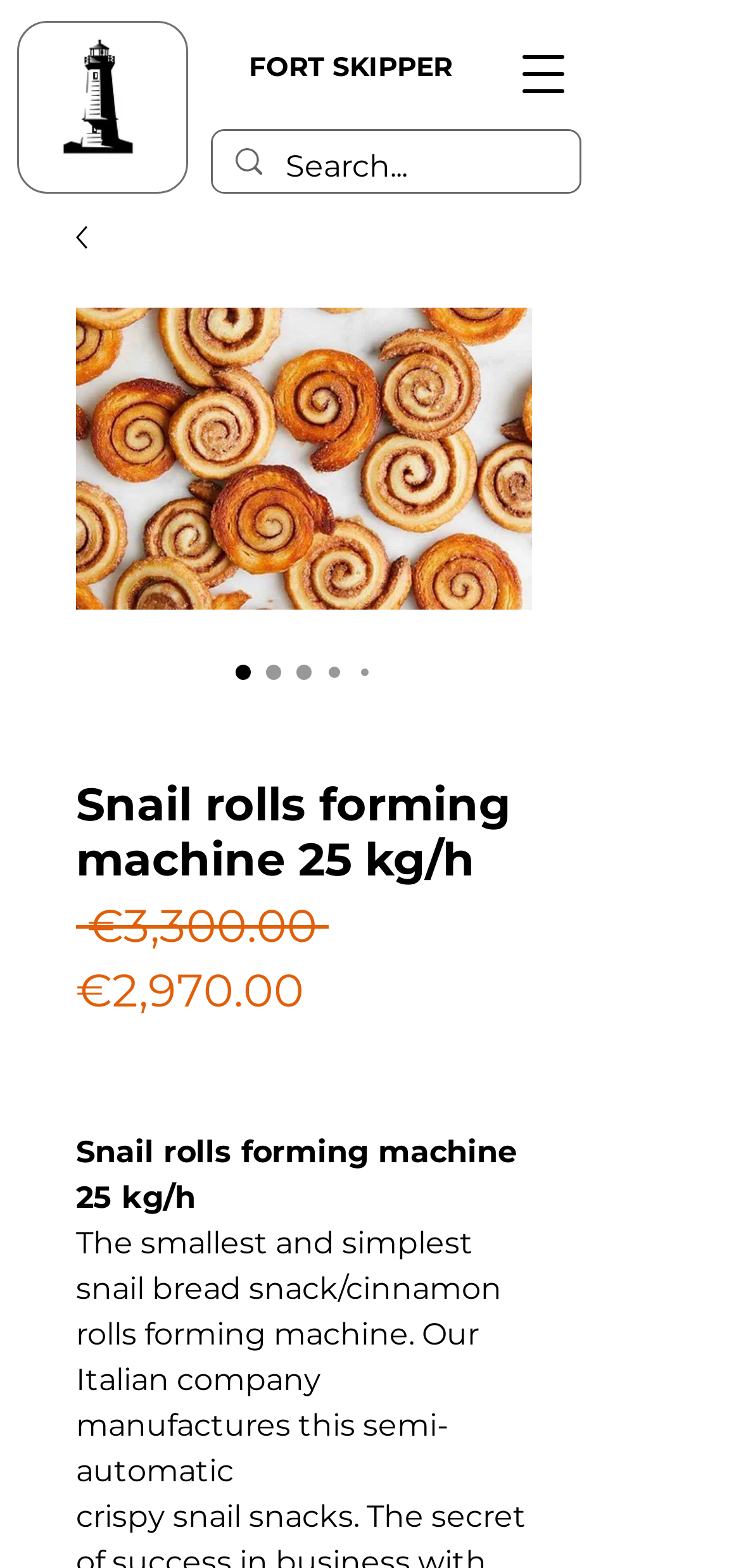Is the search box located at the top of the webpage?
Could you answer the question with a detailed and thorough explanation?

I determined the answer by looking at the searchbox element which is located at the top of the webpage, with a bounding box coordinate of [0.386, 0.084, 0.685, 0.13] indicating its position.